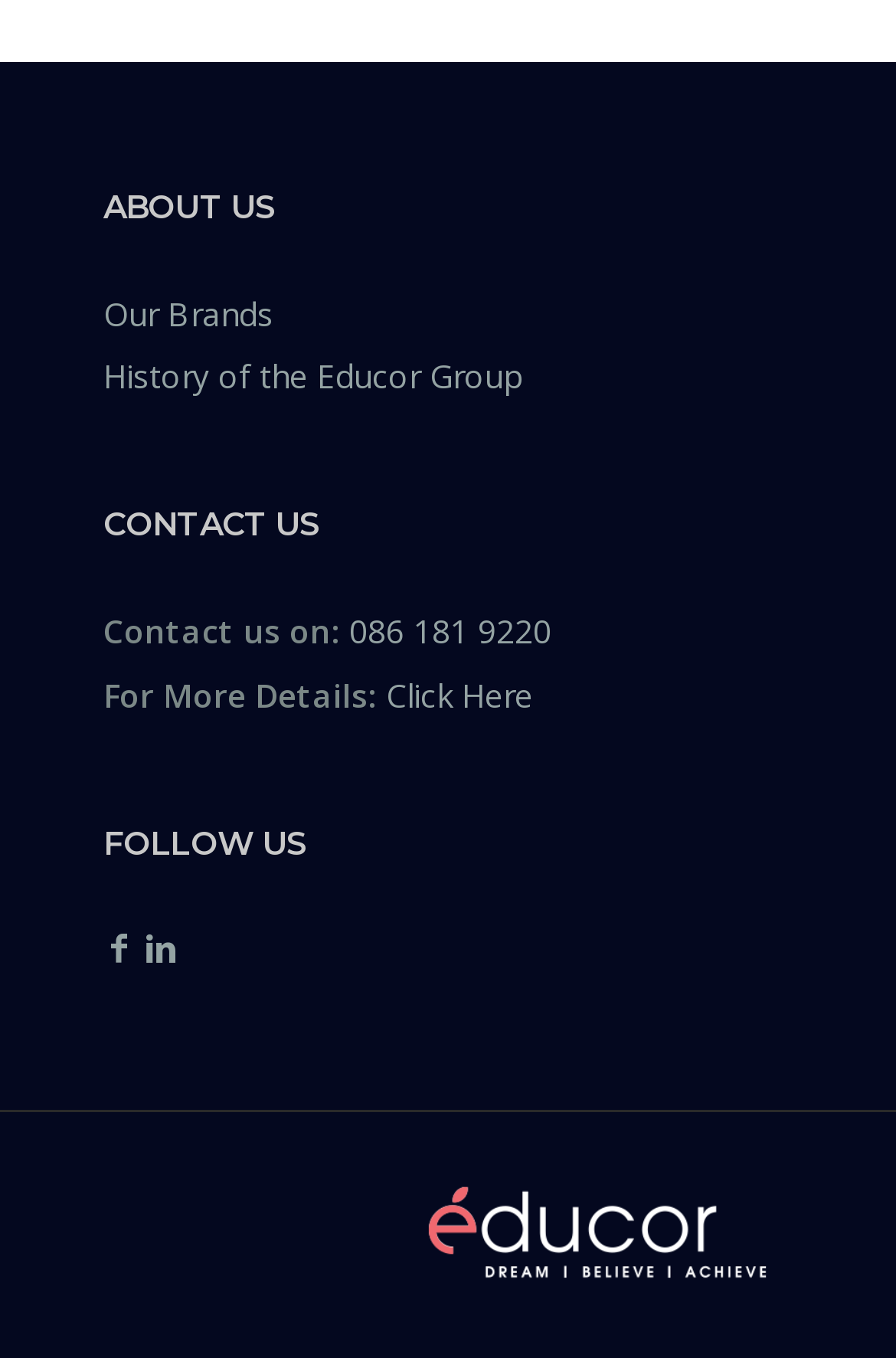Please provide a comprehensive response to the question based on the details in the image: What social media platform is represented by the icon ''?

The answer can be found by looking at the link '' which is an icon, and its corresponding generic text is 'Facebook'.